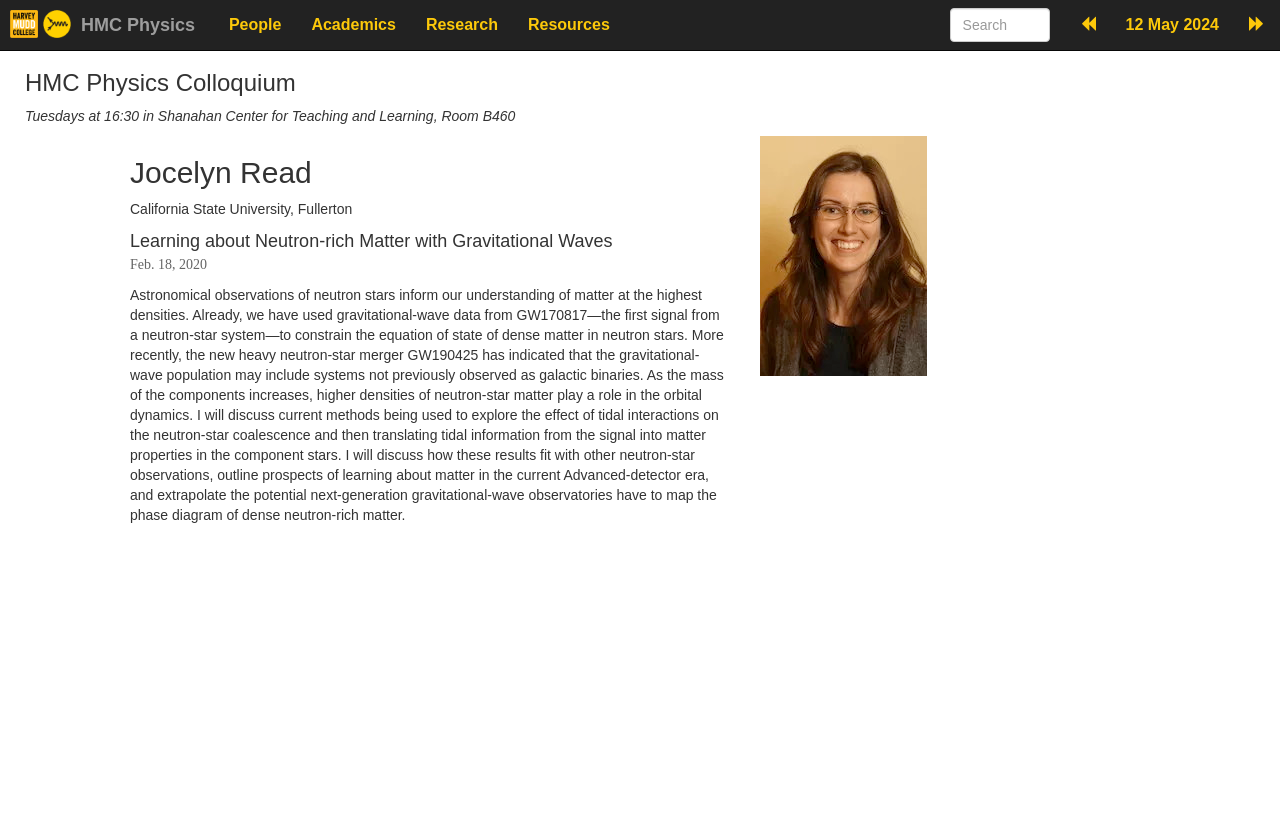Using the format (top-left x, top-left y, bottom-right x, bottom-right y), provide the bounding box coordinates for the described UI element. All values should be floating point numbers between 0 and 1: name="q" placeholder="Search"

[0.742, 0.01, 0.82, 0.051]